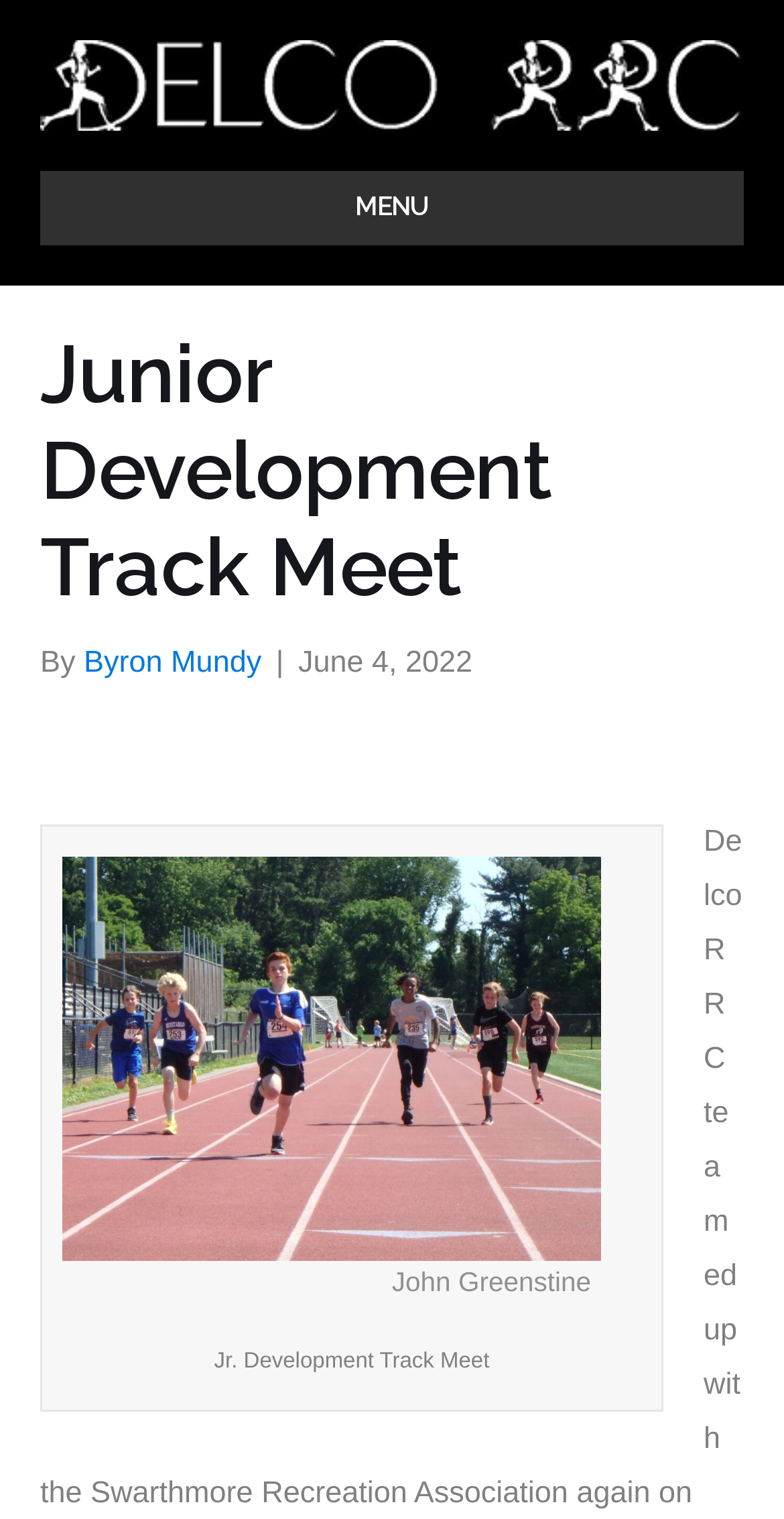Provide a one-word or one-phrase answer to the question:
What is the name of the track meet?

Junior Development Track Meet